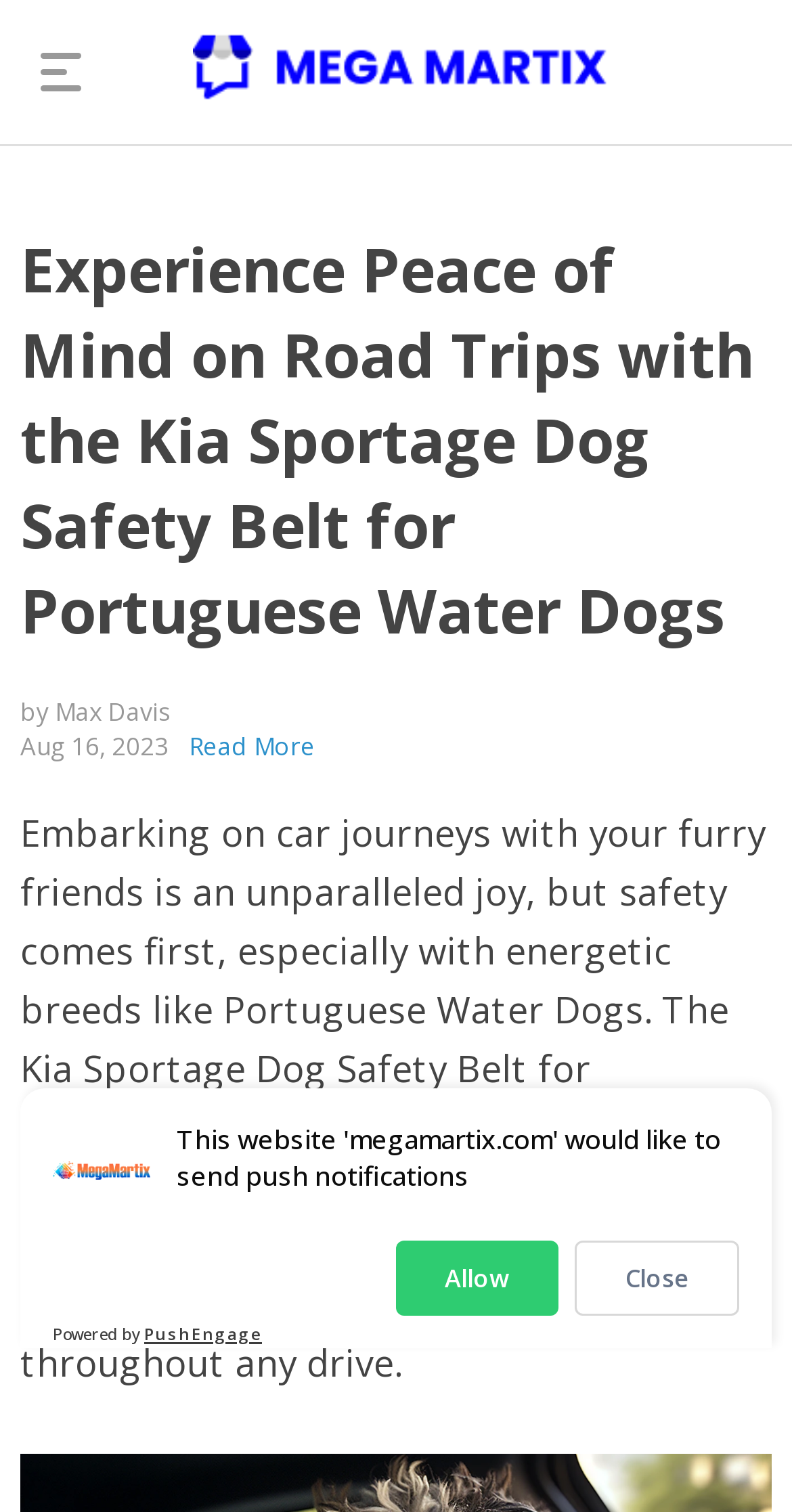What is the type of dog breed mentioned?
Provide a concise answer using a single word or phrase based on the image.

Portuguese Water Dogs